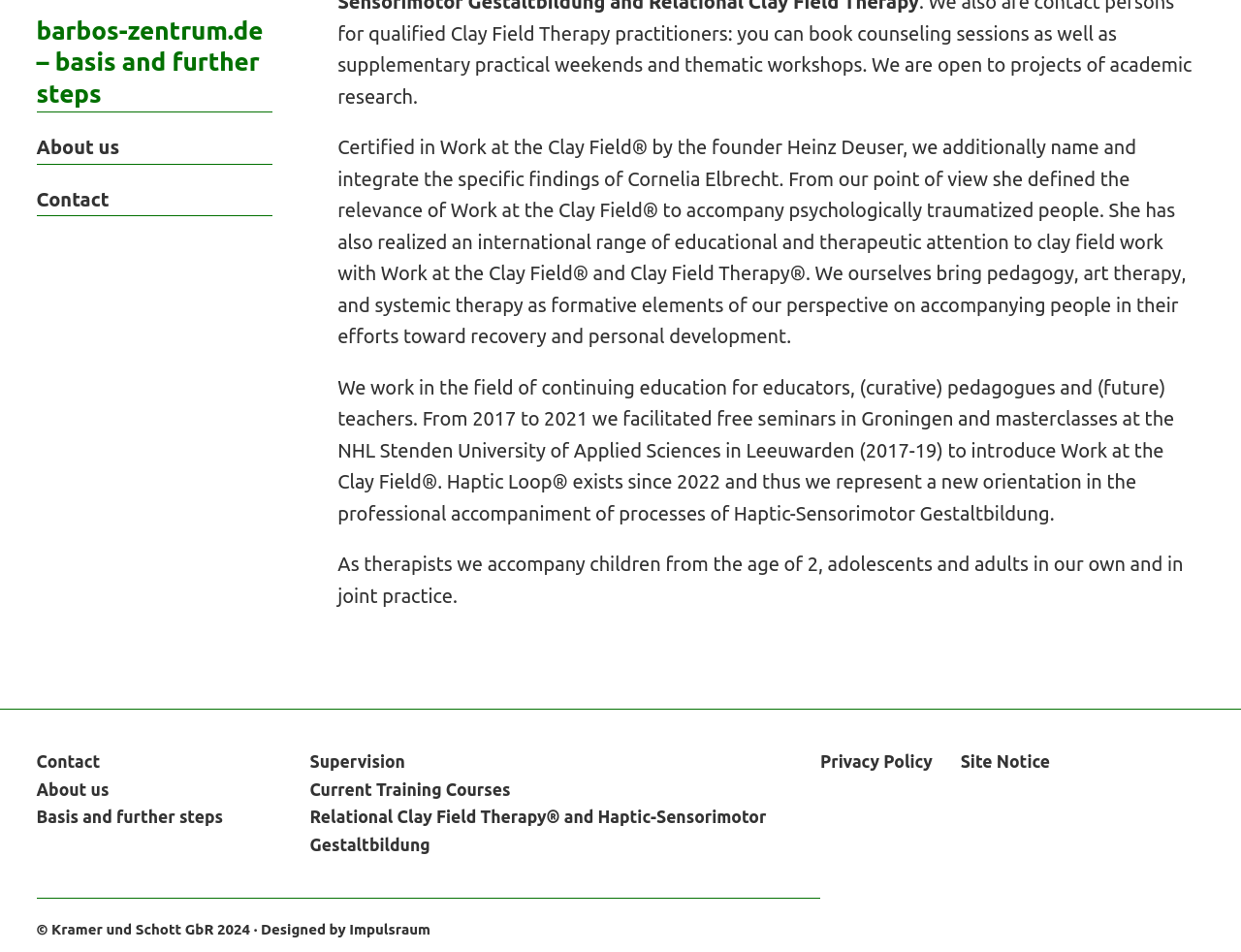From the given element description: "Basis and further steps", find the bounding box for the UI element. Provide the coordinates as four float numbers between 0 and 1, in the order [left, top, right, bottom].

[0.029, 0.844, 0.235, 0.873]